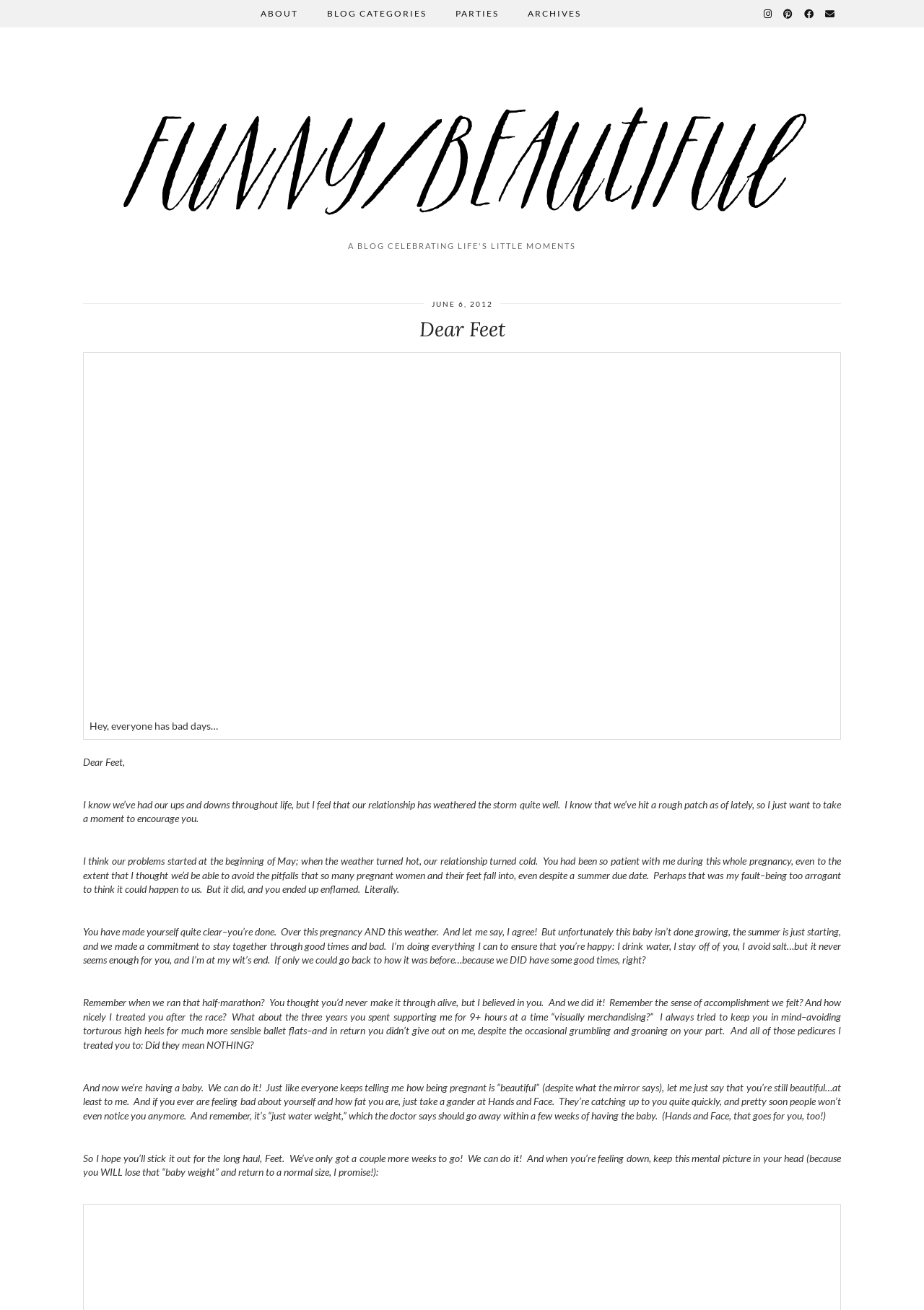Kindly respond to the following question with a single word or a brief phrase: 
How many social media links are present?

4